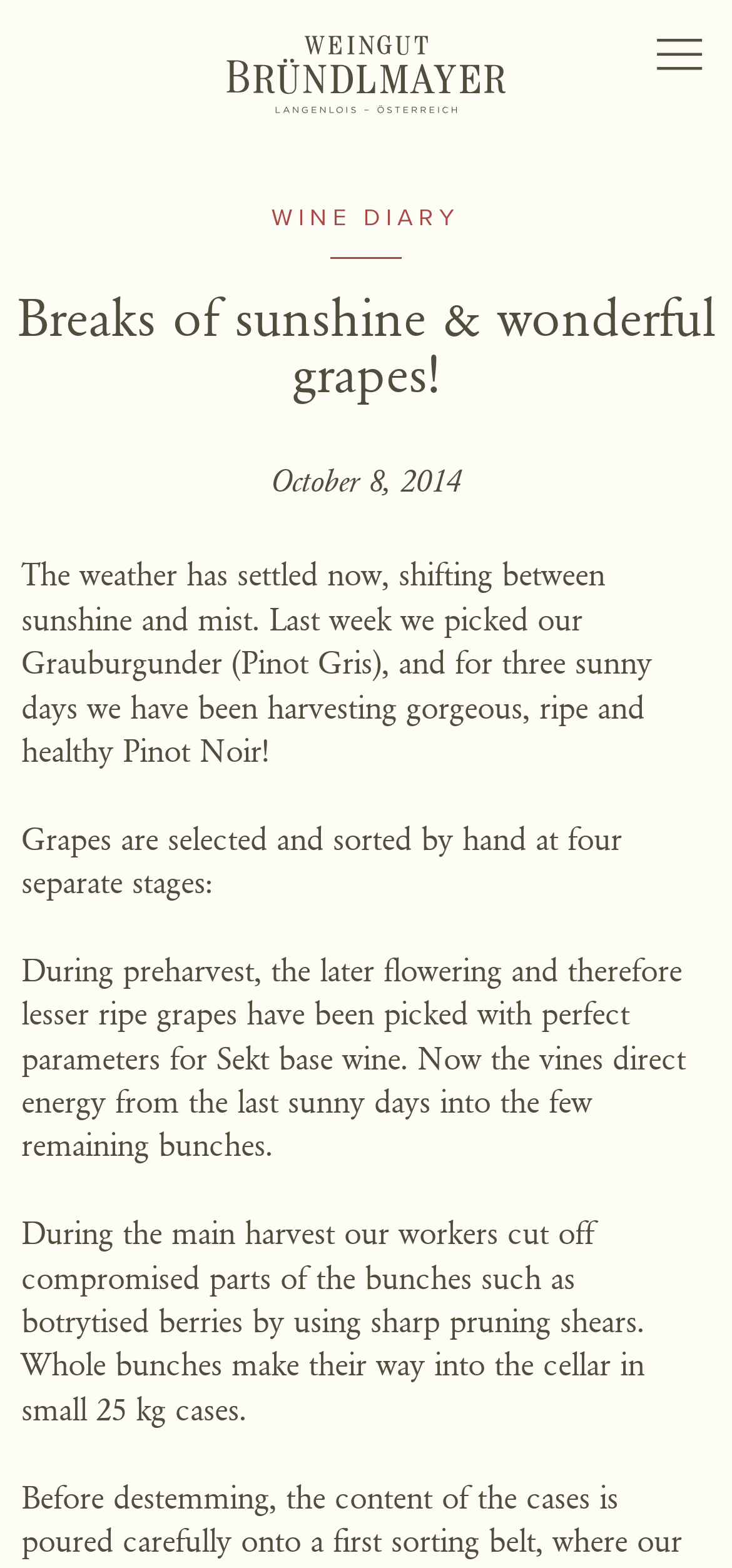Based on the element description: "Sparkling wine", identify the UI element and provide its bounding box coordinates. Use four float numbers between 0 and 1, [left, top, right, bottom].

[0.344, 0.757, 0.656, 0.785]